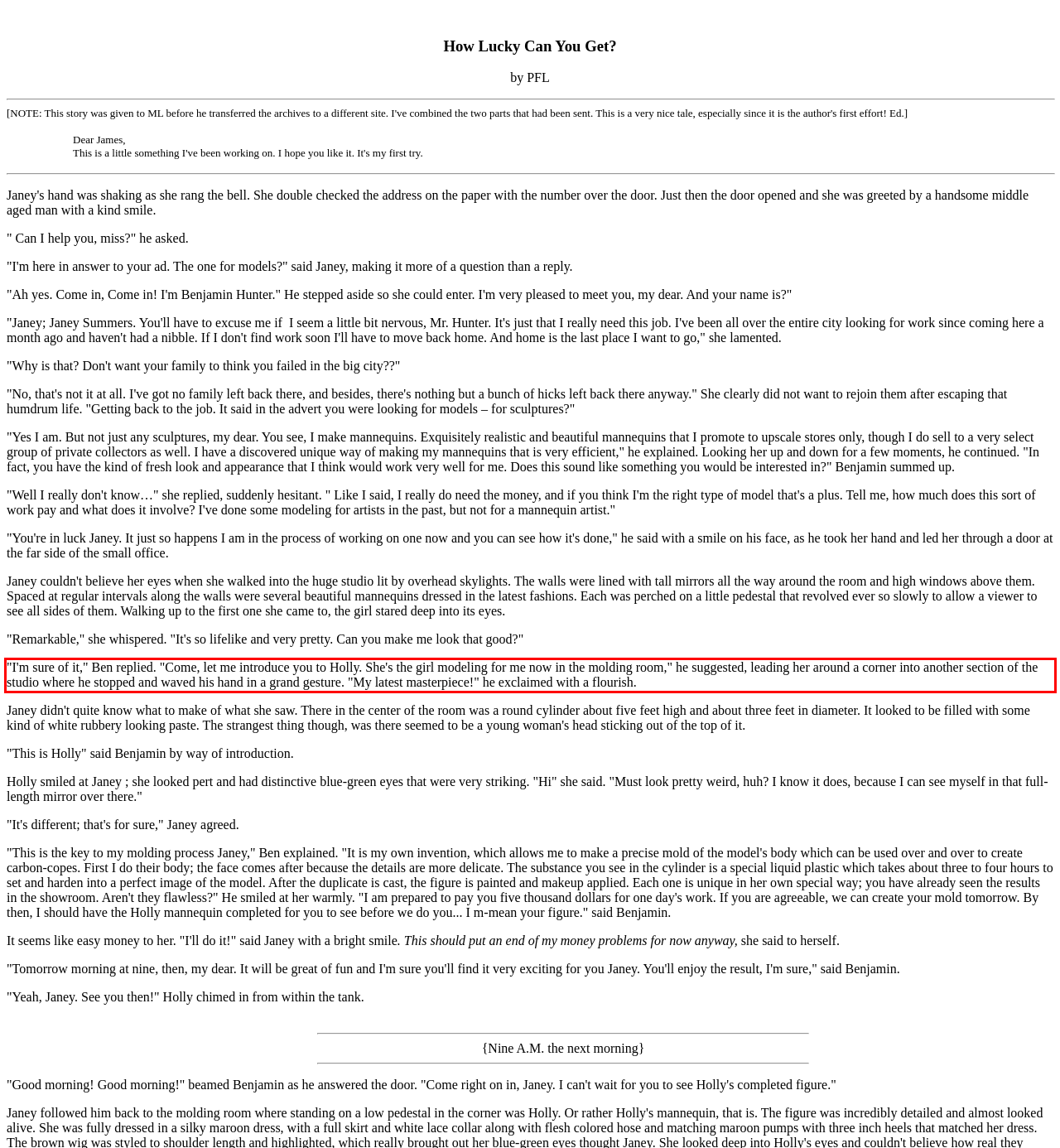Please look at the screenshot provided and find the red bounding box. Extract the text content contained within this bounding box.

"I'm sure of it," Ben replied. "Come, let me introduce you to Holly. She's the girl modeling for me now in the molding room," he suggested, leading her around a corner into another section of the studio where he stopped and waved his hand in a grand gesture. "My latest masterpiece!" he exclaimed with a flourish.